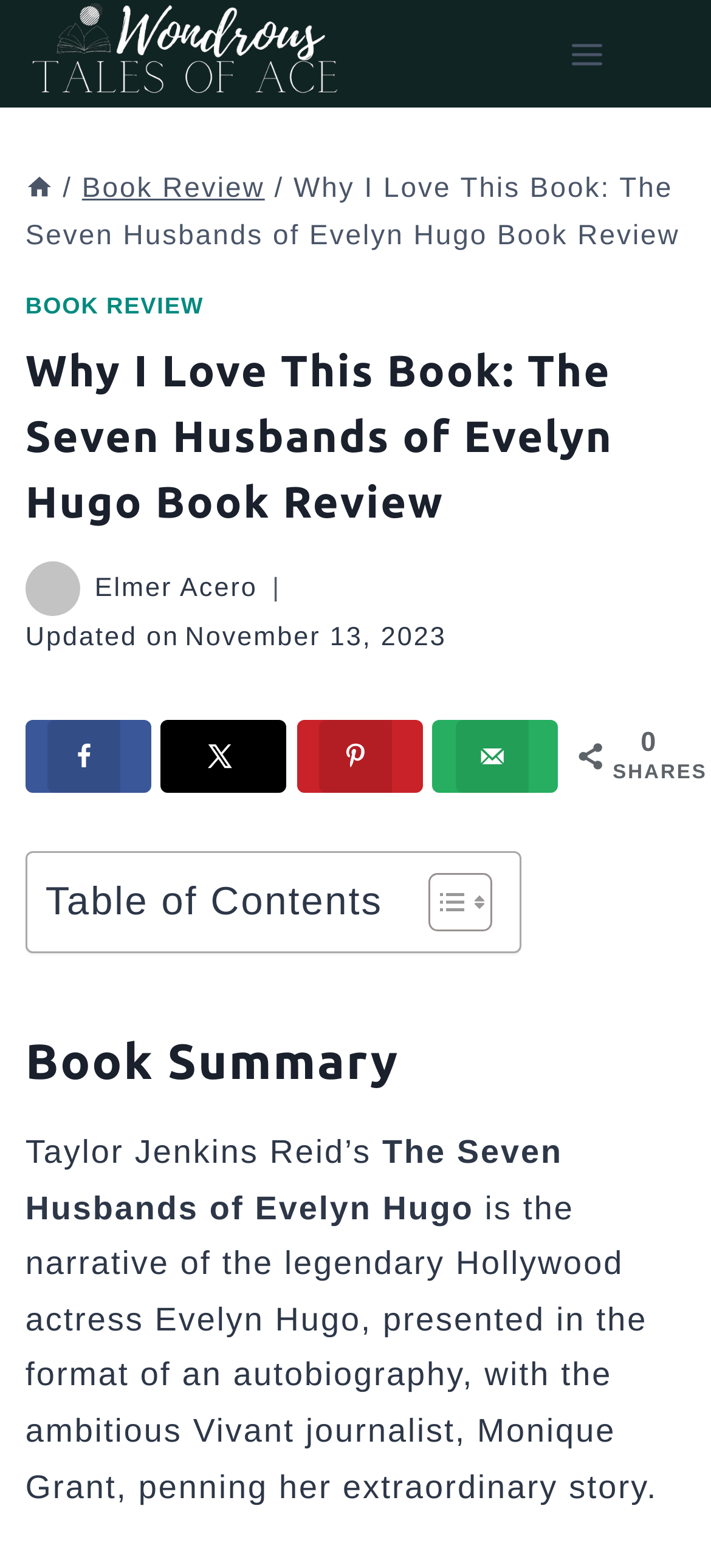What is the format of Evelyn Hugo's story?
Ensure your answer is thorough and detailed.

I found the answer by reading the static text element with the text 'presented in the format of an autobiography' which describes the format of Evelyn Hugo's story.